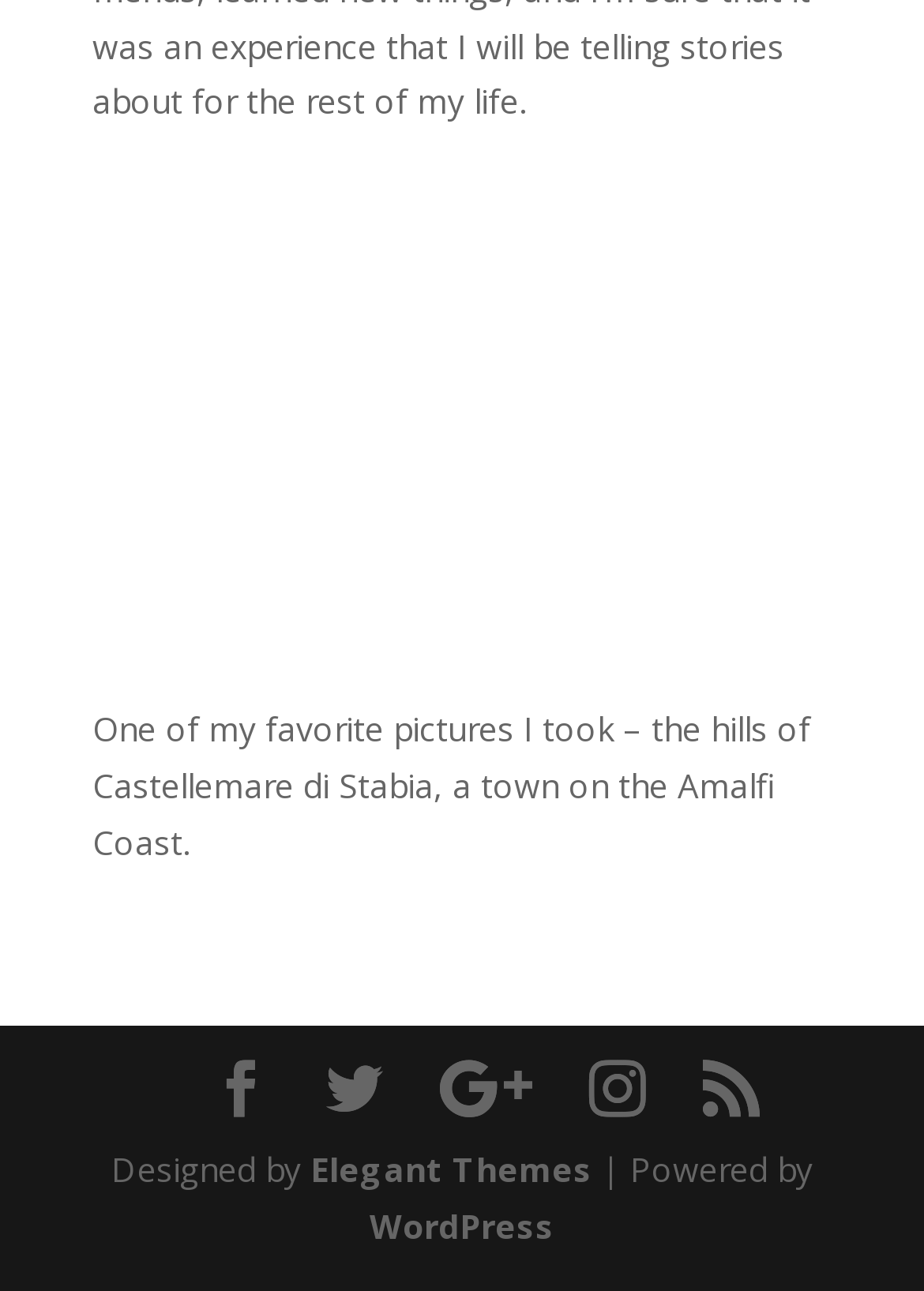Please specify the bounding box coordinates of the region to click in order to perform the following instruction: "Go to the WordPress website".

[0.4, 0.932, 0.6, 0.967]